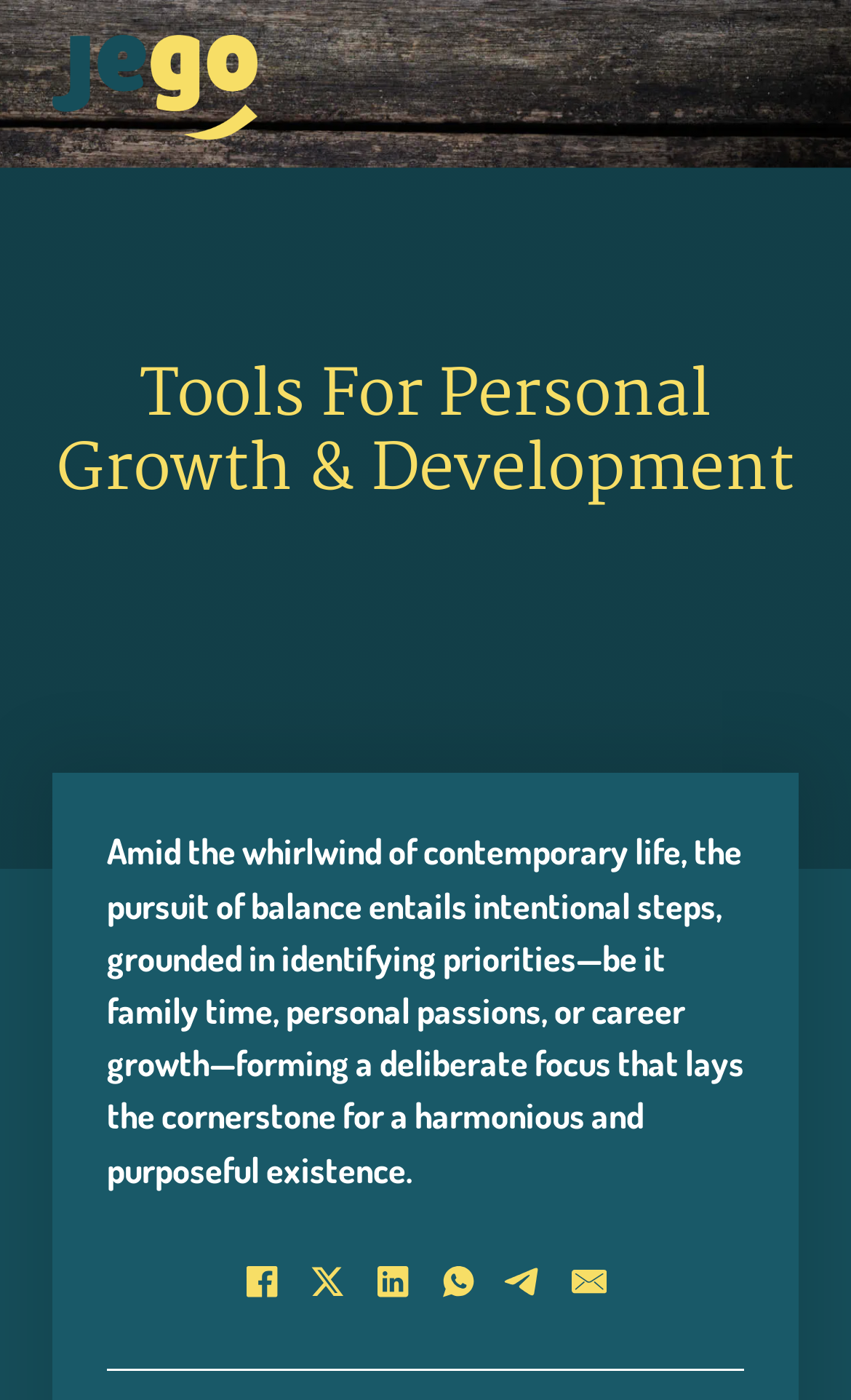What is the layout of the social media links?
Please give a well-detailed answer to the question.

By examining the bounding box coordinates of the social media links, I found that they are arranged horizontally, with each link and its accompanying image positioned next to each other.